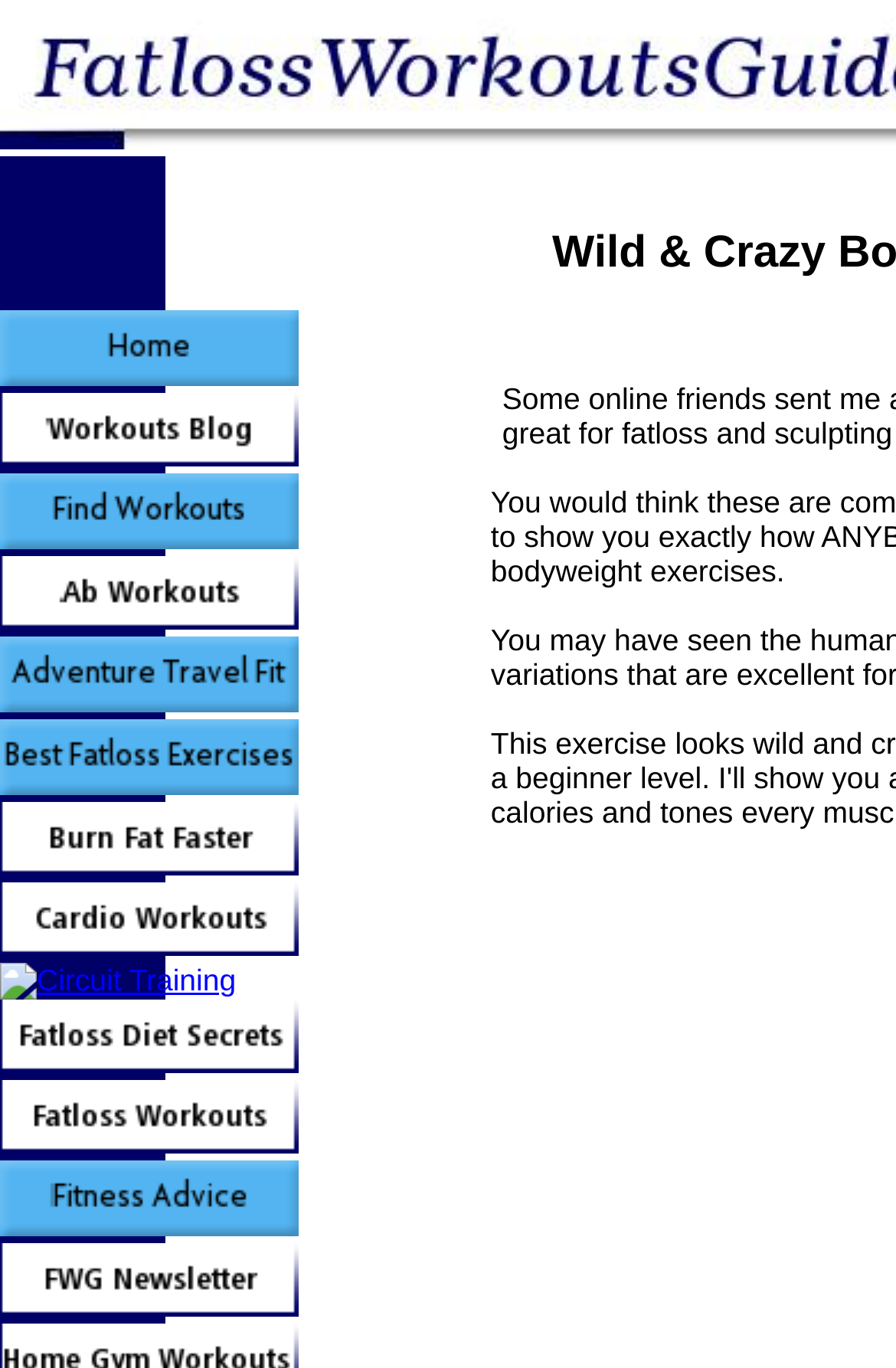Describe every aspect of the webpage in a detailed manner.

This webpage is about Wild & Crazy Bodyweight Exercises for Fatloss. At the top left corner, there is a row of links, each accompanied by an image, including "Home", "Workouts Blog", "Find Workouts", "Ab Workouts", and more. These links and images are aligned horizontally, with the images taking up a small portion of the screen. 

Below the row of links, there is a large image that spans almost the entire width of the screen. The rest of the webpage is dedicated to various links and images related to fitness and fat loss, such as "Best Fatloss Exercises", "Burn Fat Faster", "Cardio Workouts", and "Fatloss Diet Secrets". These links and images are stacked vertically, with each element taking up a significant portion of the screen.